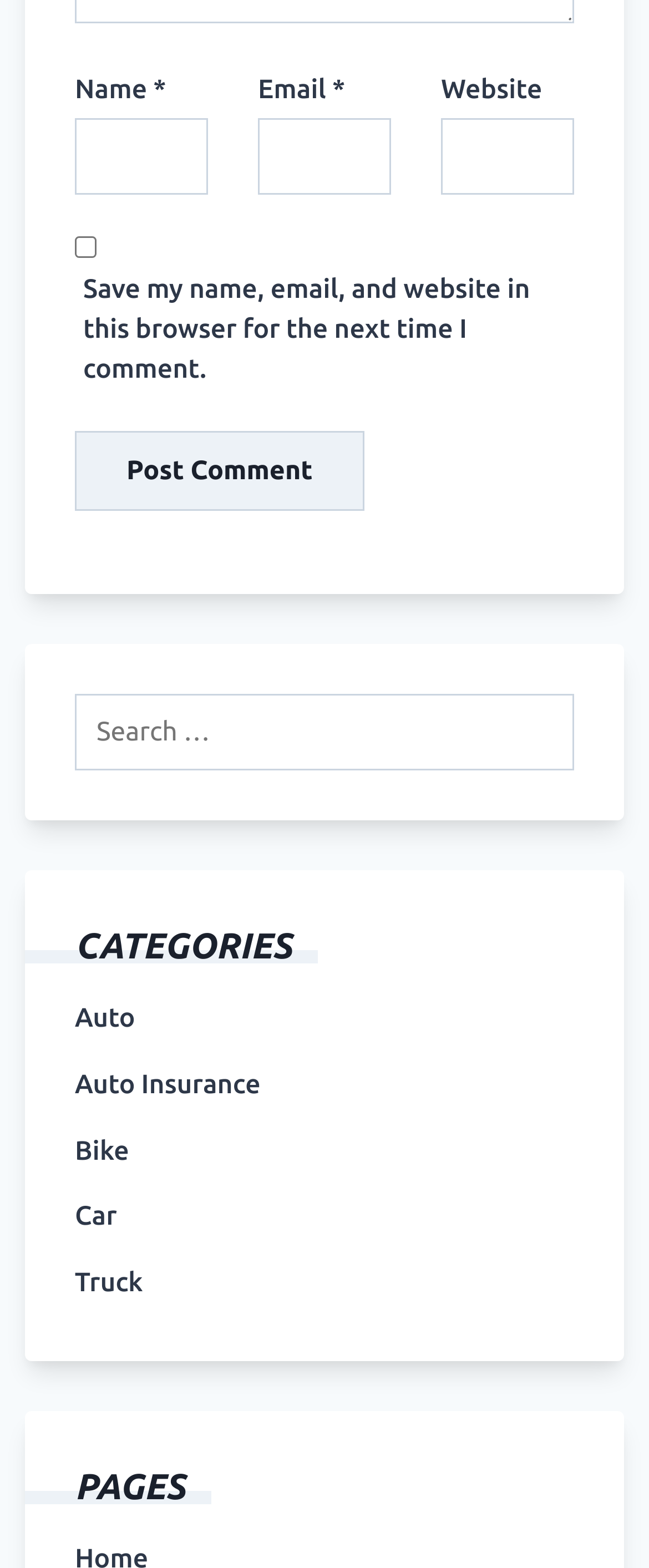Determine the bounding box coordinates of the clickable element necessary to fulfill the instruction: "Post a comment". Provide the coordinates as four float numbers within the 0 to 1 range, i.e., [left, top, right, bottom].

[0.115, 0.275, 0.561, 0.325]